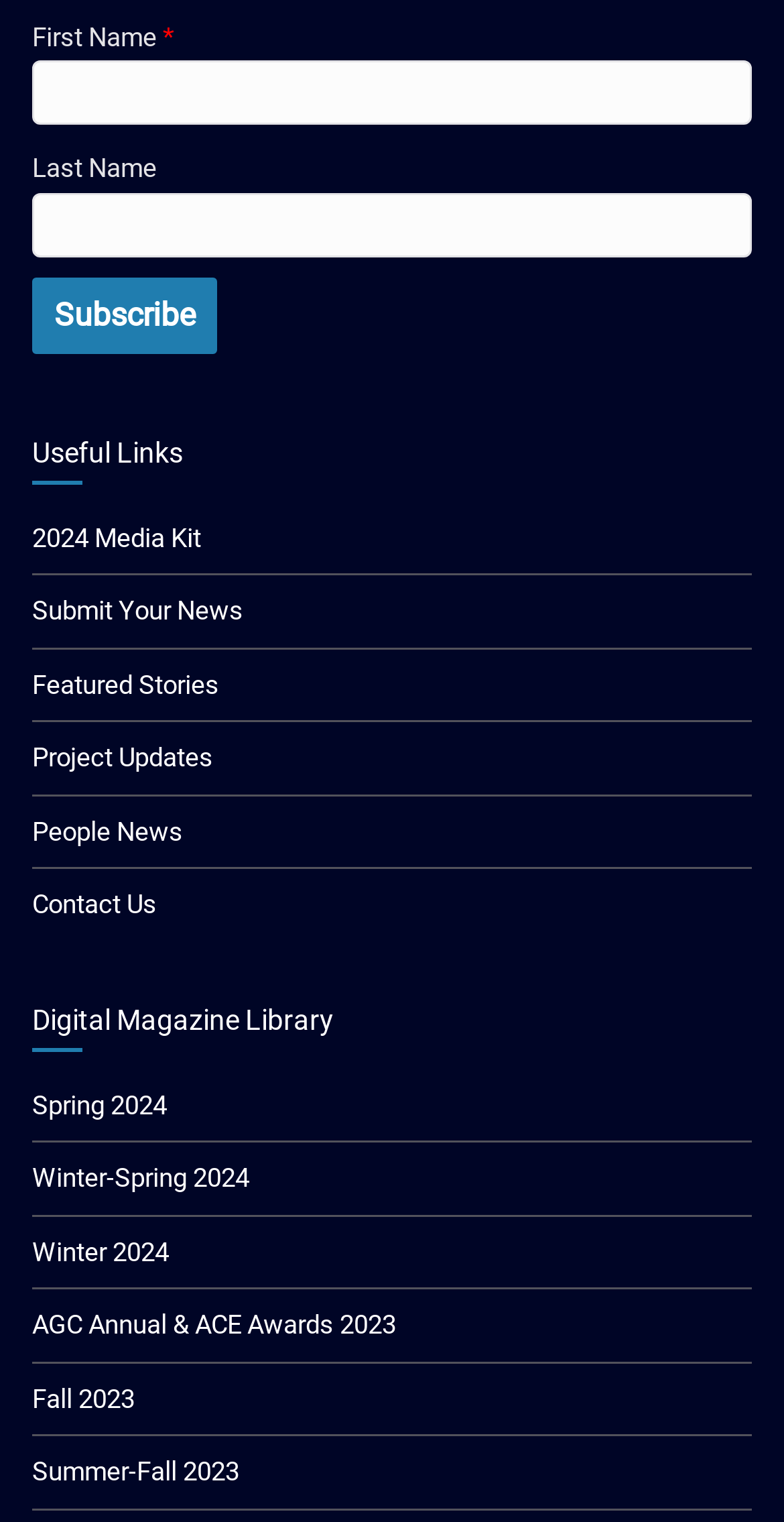What is the label of the first text box?
Please provide a comprehensive and detailed answer to the question.

The first text box has a label 'First Name' which is indicated by the StaticText element with OCR text 'First Name' and the textbox element with description 'First Name *'.